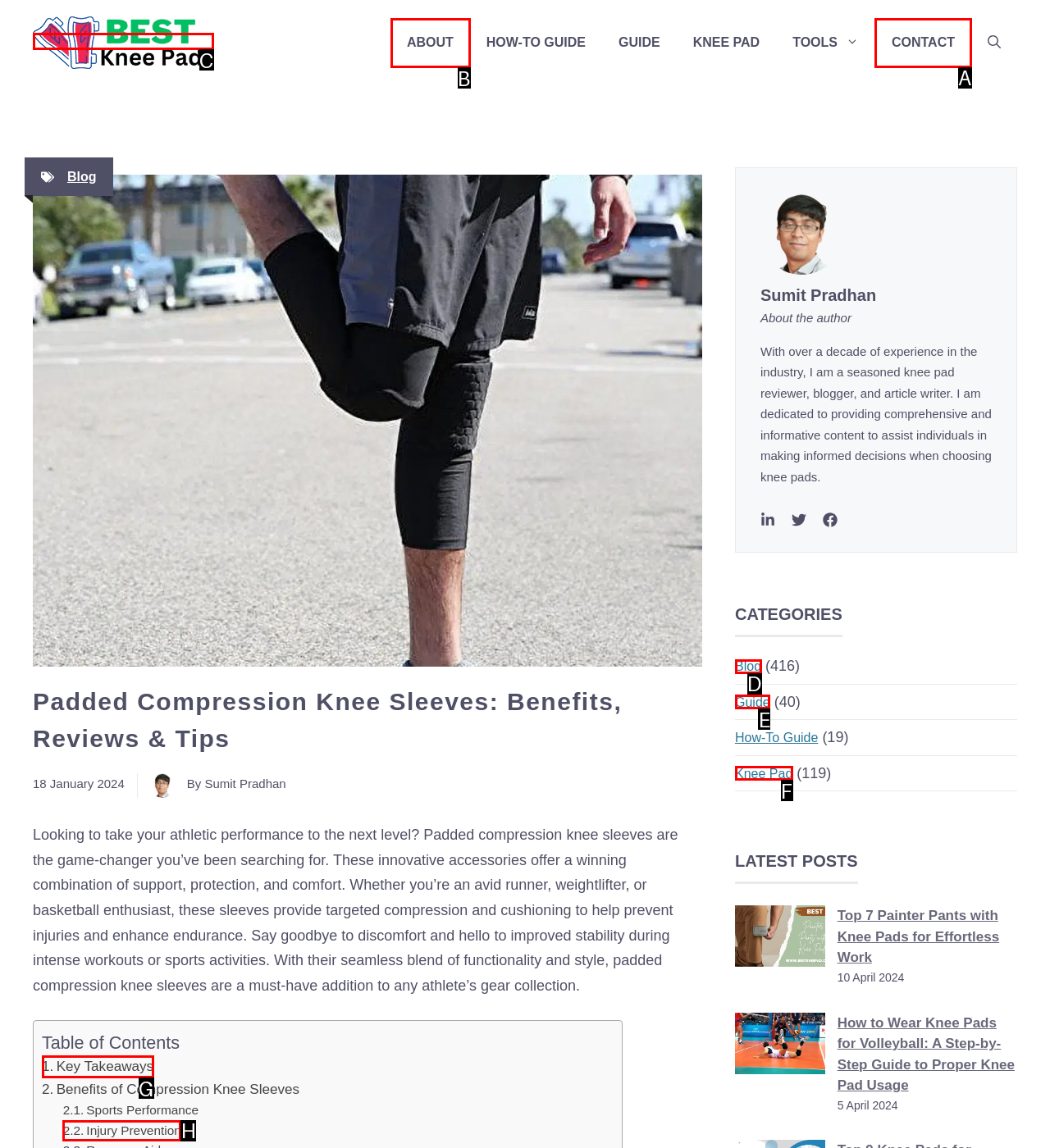Select the proper UI element to click in order to perform the following task: Click on the 'ABOUT' link. Indicate your choice with the letter of the appropriate option.

B